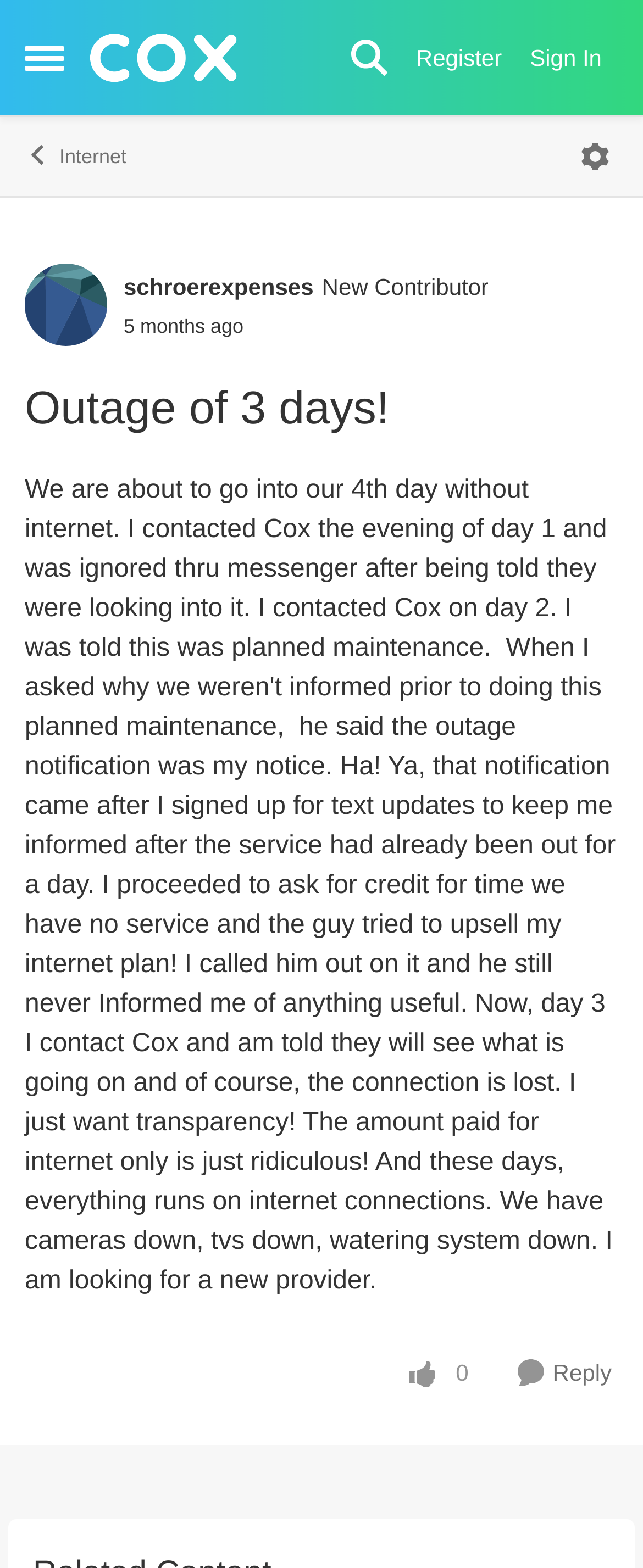What is the name of the author who started the discussion?
Please provide a single word or phrase in response based on the screenshot.

schroerexpenses